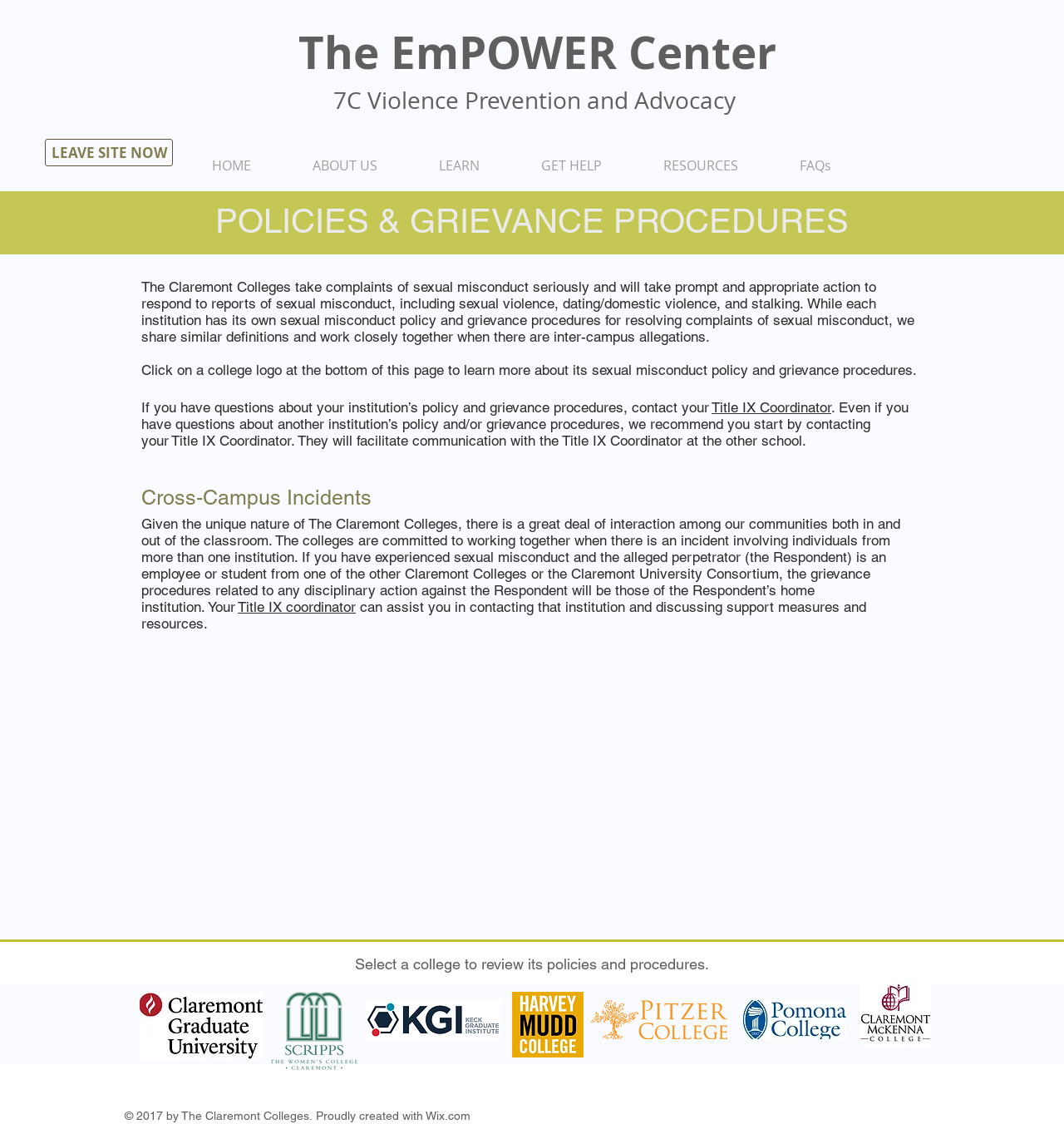Bounding box coordinates are given in the format (top-left x, top-left y, bottom-right x, bottom-right y). All values should be floating point numbers between 0 and 1. Provide the bounding box coordinate for the UI element described as: Wix.com

[0.4, 0.987, 0.442, 0.999]